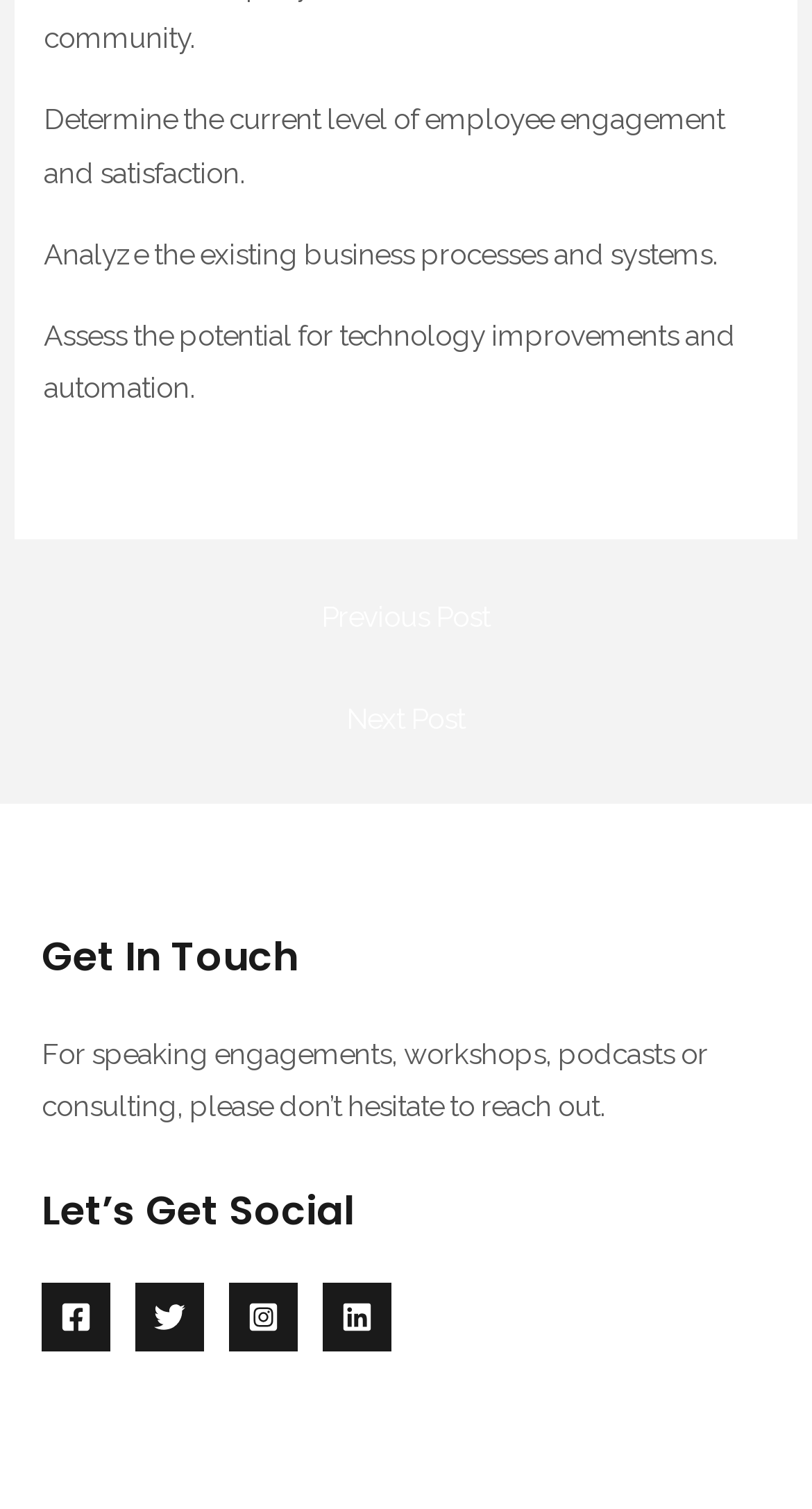What is the last social media platform listed?
Based on the image, provide your answer in one word or phrase.

Linkedin